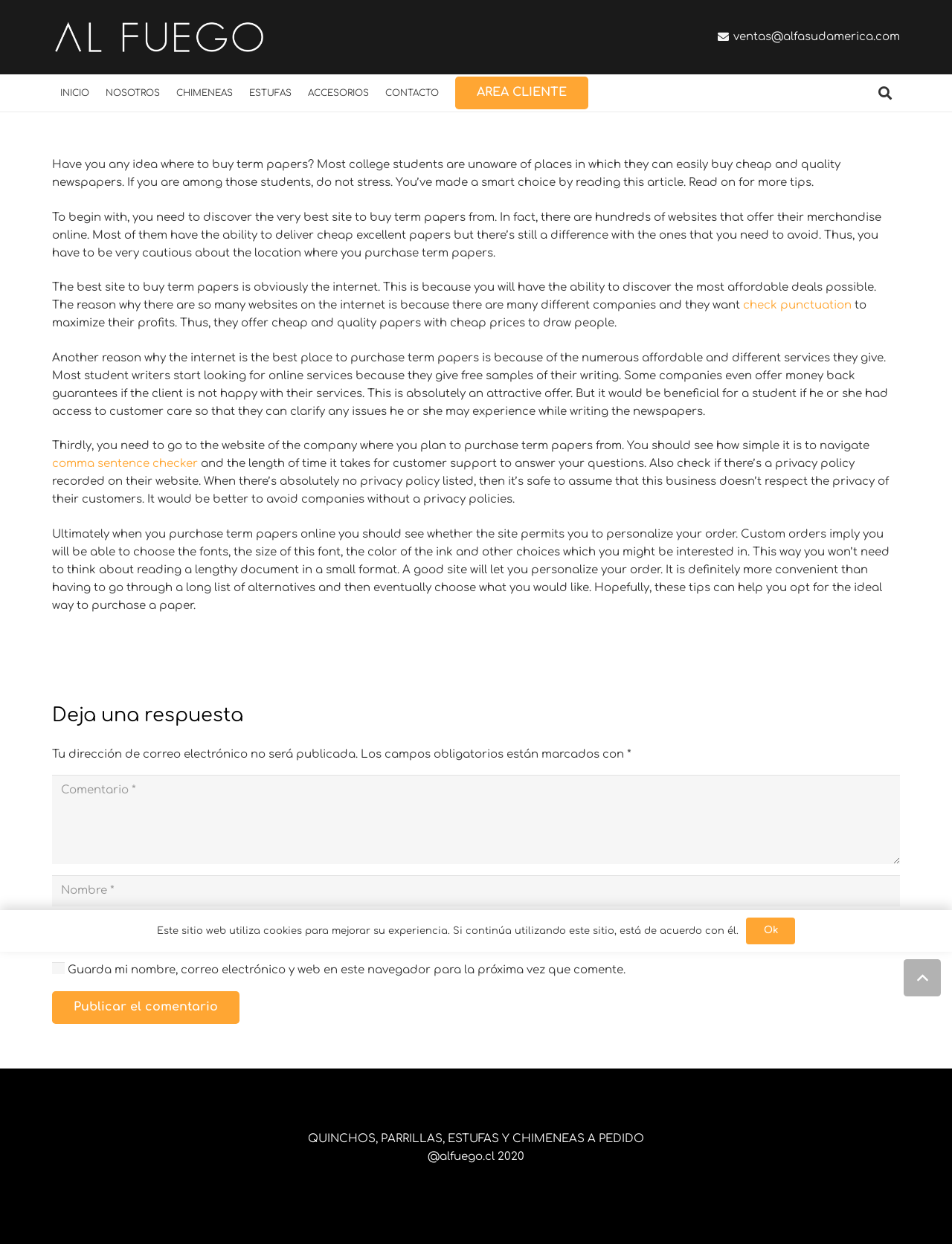Determine the bounding box coordinates for the area that needs to be clicked to fulfill this task: "Enter your name". The coordinates must be given as four float numbers between 0 and 1, i.e., [left, top, right, bottom].

[0.055, 0.703, 0.945, 0.728]